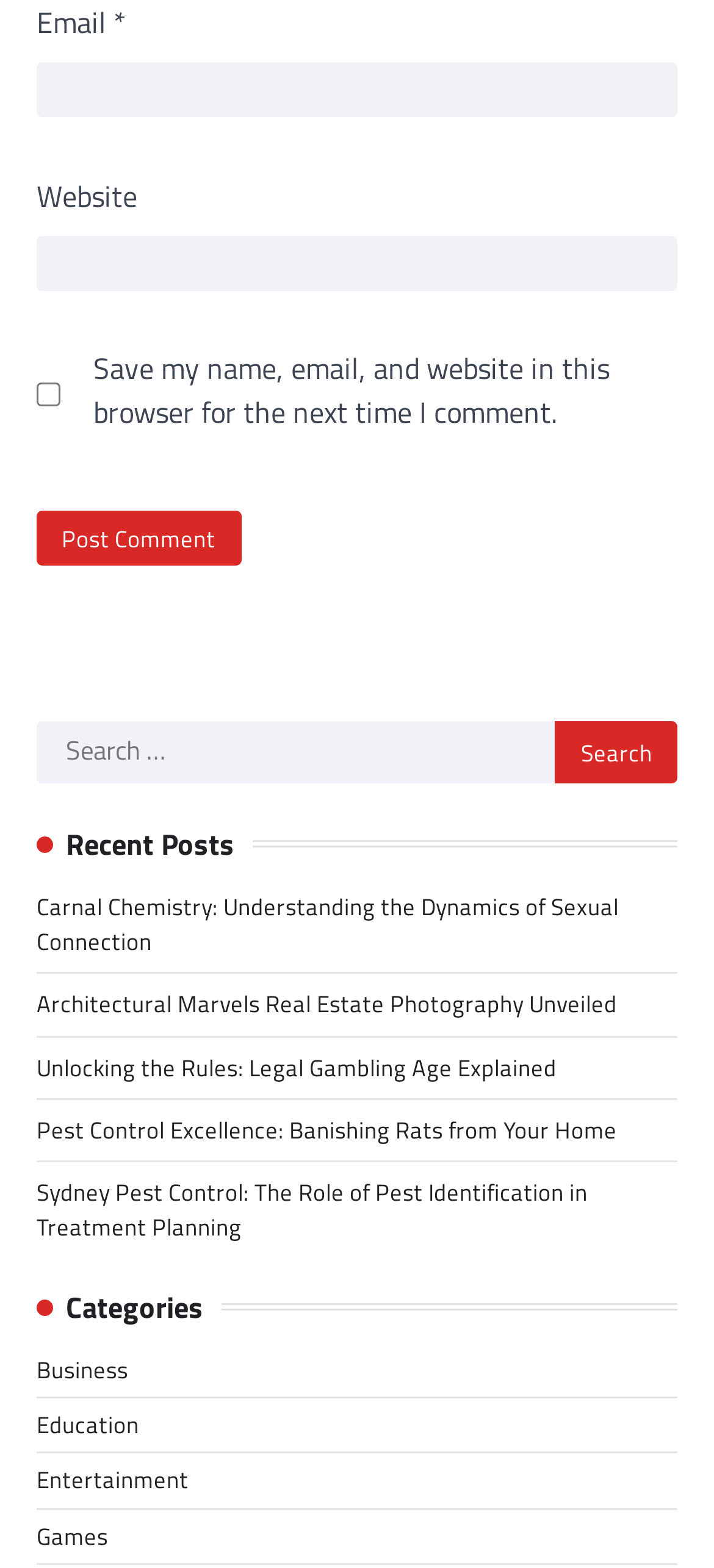Is the 'Email' field required?
Could you please answer the question thoroughly and with as much detail as possible?

I looked for the 'Email' field and found that it has a 'required' attribute set to 'True', indicating that it is a required field.